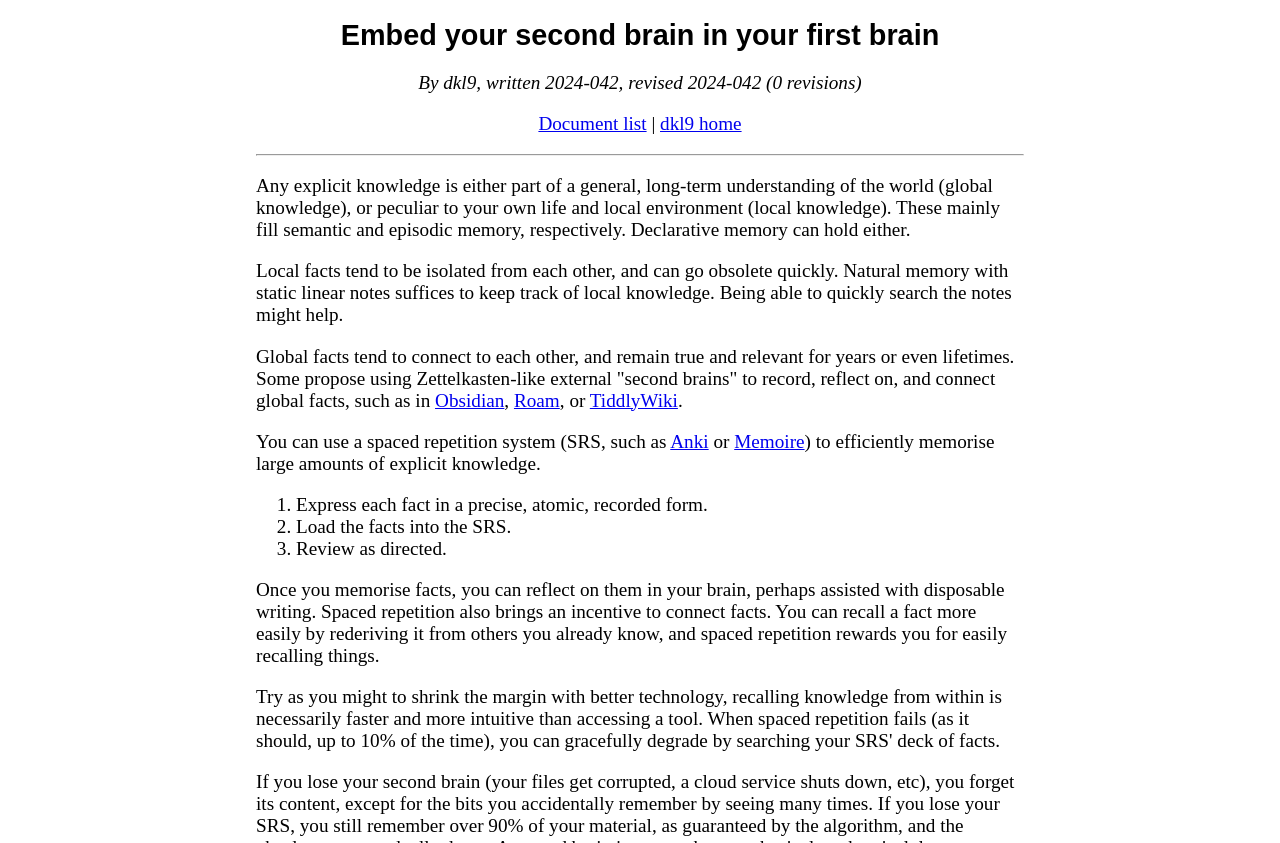Based on the image, give a detailed response to the question: What is the name of the author of the webpage?

The webpage mentions 'By dkl9, written 2024-04-02, revised 2024-04-02 (0 revisions)' at the top, indicating that the author of the webpage is dkl9.